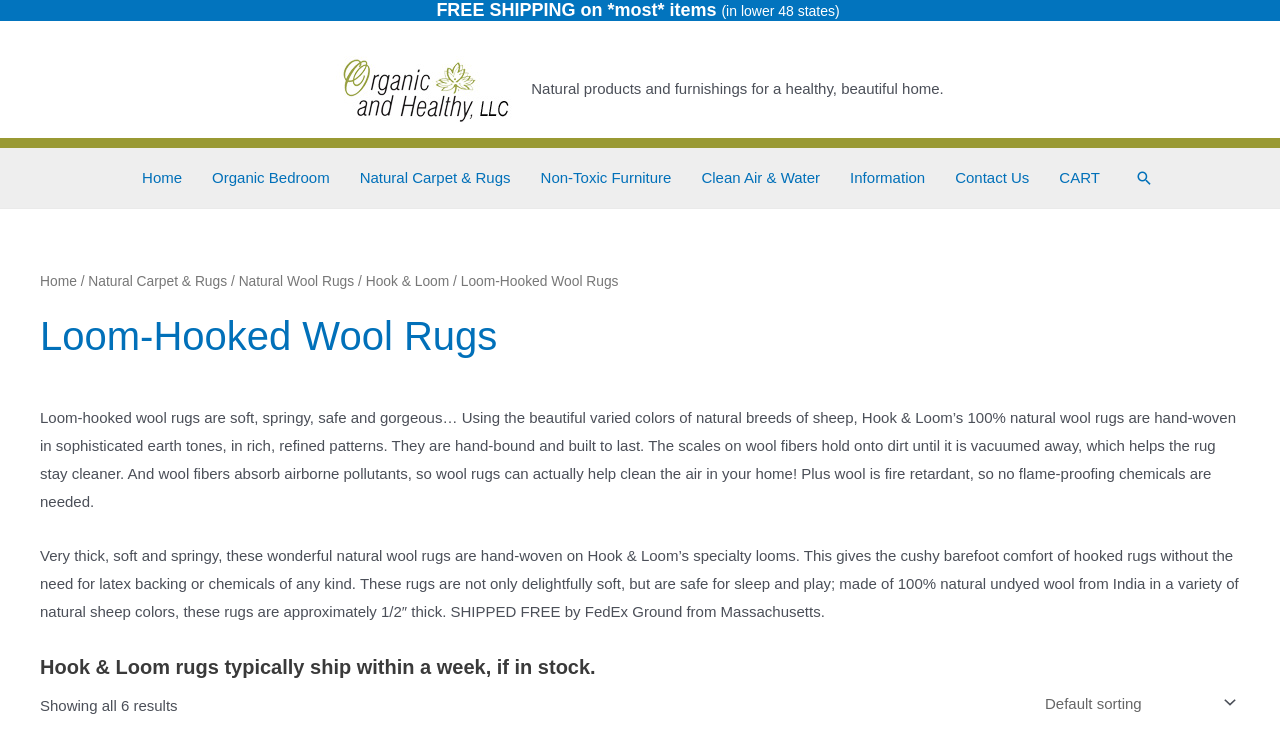Locate the bounding box coordinates of the clickable part needed for the task: "Search for a product using the search icon link".

[0.887, 0.232, 0.901, 0.257]